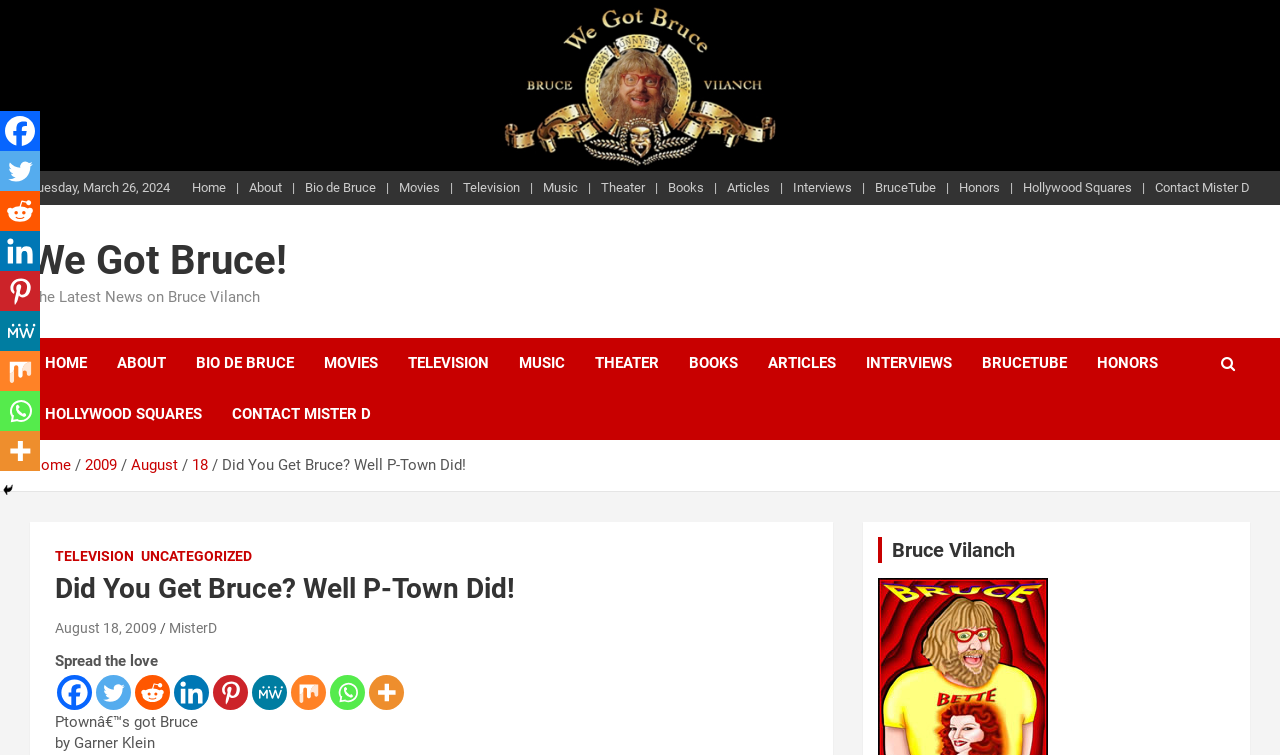Point out the bounding box coordinates of the section to click in order to follow this instruction: "Click on 'Things to Keep In Mind When Signing EDI Provider Contracts'".

None